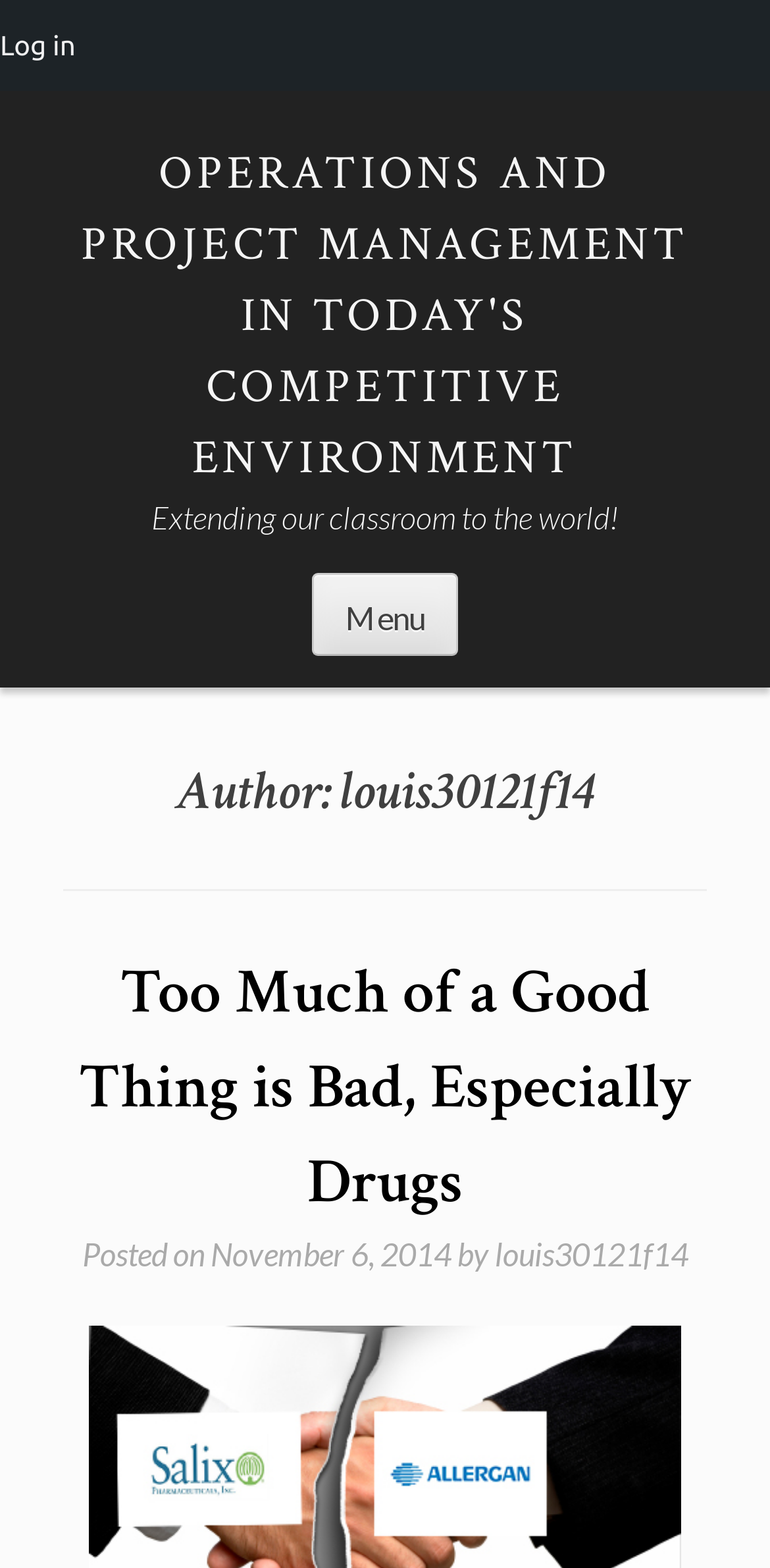Predict the bounding box coordinates for the UI element described as: "Log in". The coordinates should be four float numbers between 0 and 1, presented as [left, top, right, bottom].

[0.0, 0.0, 0.098, 0.058]